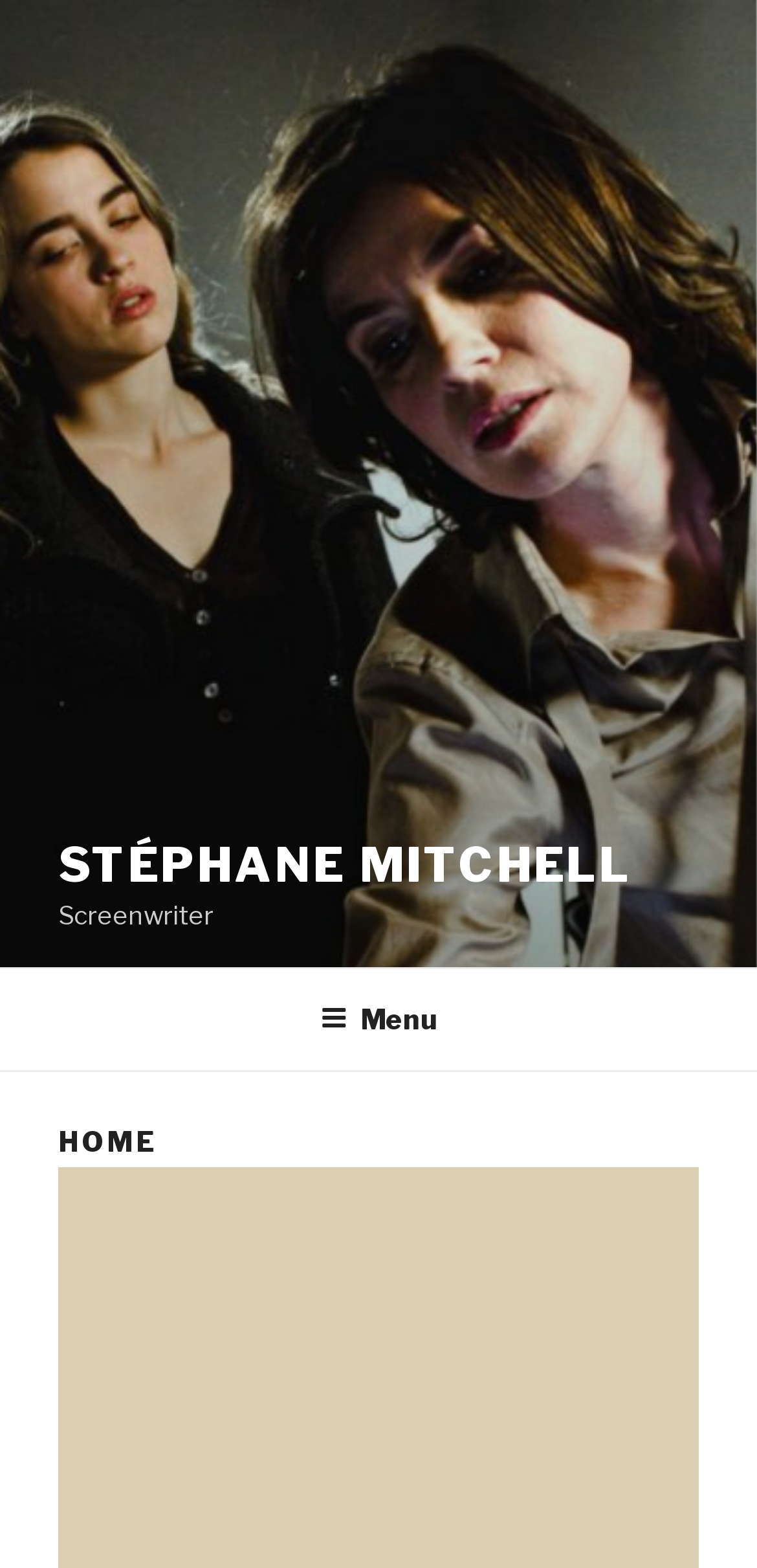How many menu items are visible?
Based on the screenshot, provide a one-word or short-phrase response.

One